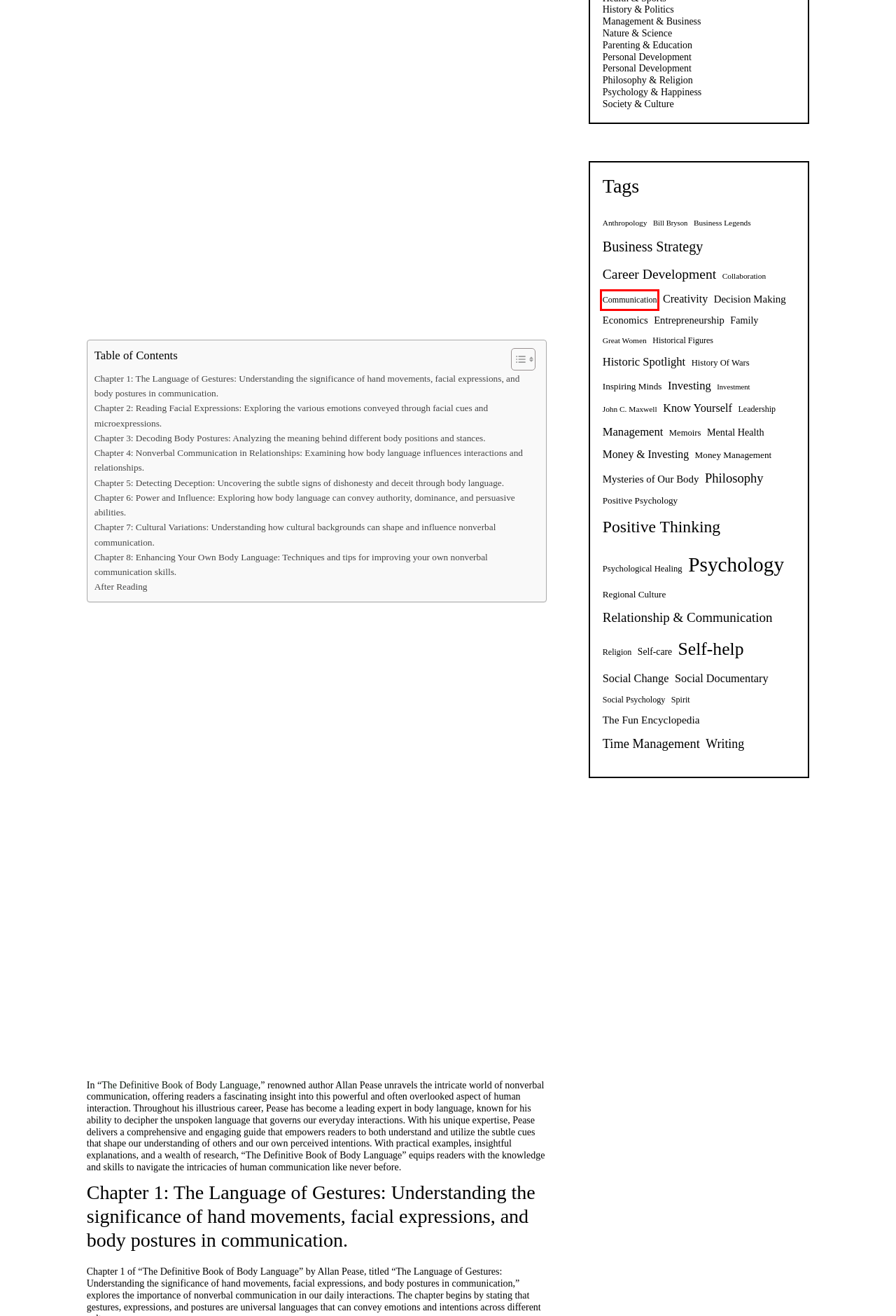Examine the webpage screenshot and identify the UI element enclosed in the red bounding box. Pick the webpage description that most accurately matches the new webpage after clicking the selected element. Here are the candidates:
A. Creativity - Booksplease
B. Inspiring Minds - Booksplease
C. Mysteries of Our Body - Booksplease
D. Decision Making - Booksplease
E. Collaboration - Booksplease
F. Economics - Booksplease
G. Communication - Booksplease
H. History Of Wars - Booksplease

G